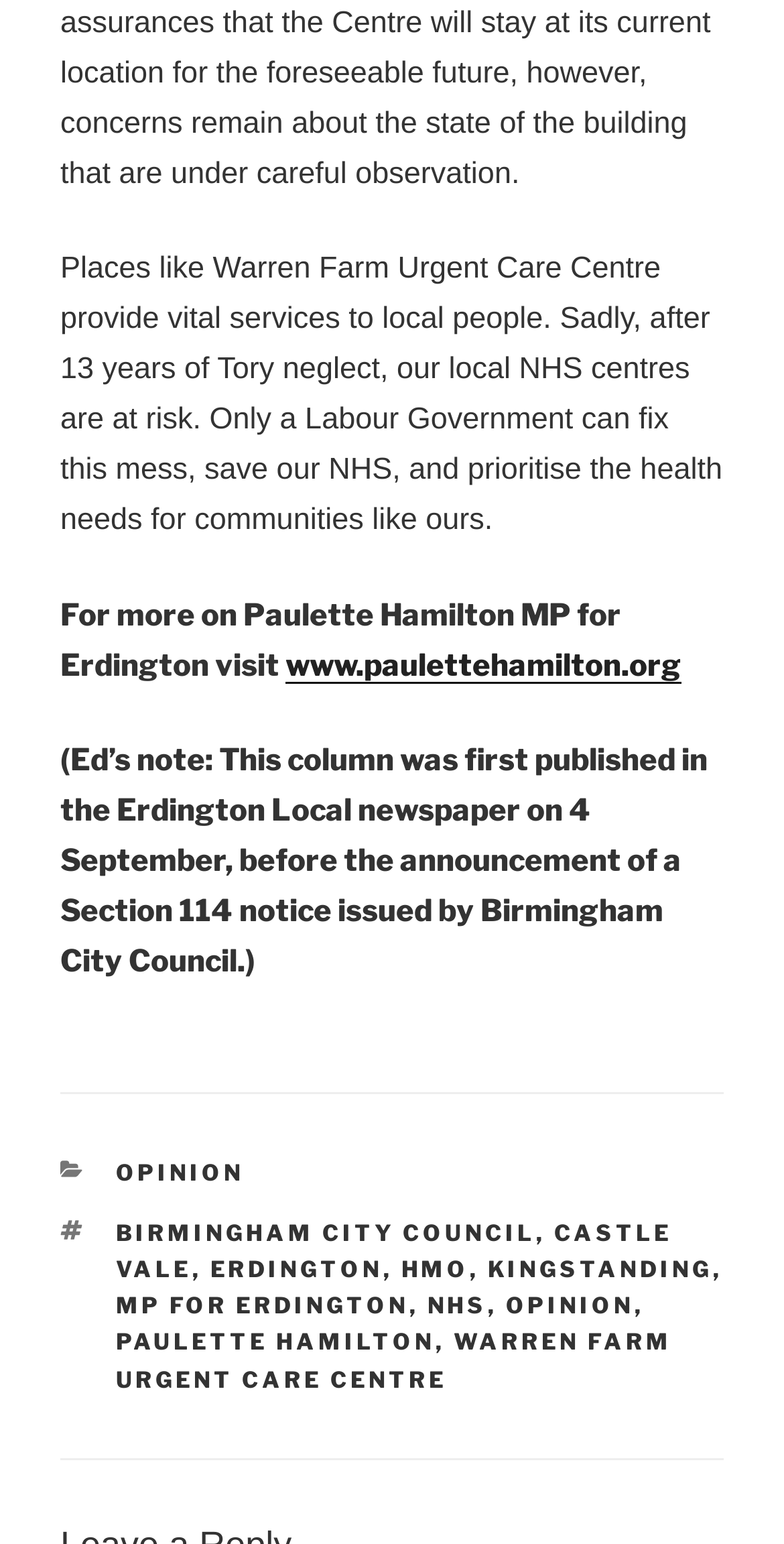What is the issue mentioned in the article?
Can you give a detailed and elaborate answer to the question?

The question asks for the issue mentioned in the article. By reading the StaticText element with ID 278, we find the sentence 'Sadly, after 13 years of Tory neglect, our local NHS centres are at risk.' which mentions the issue of NHS.